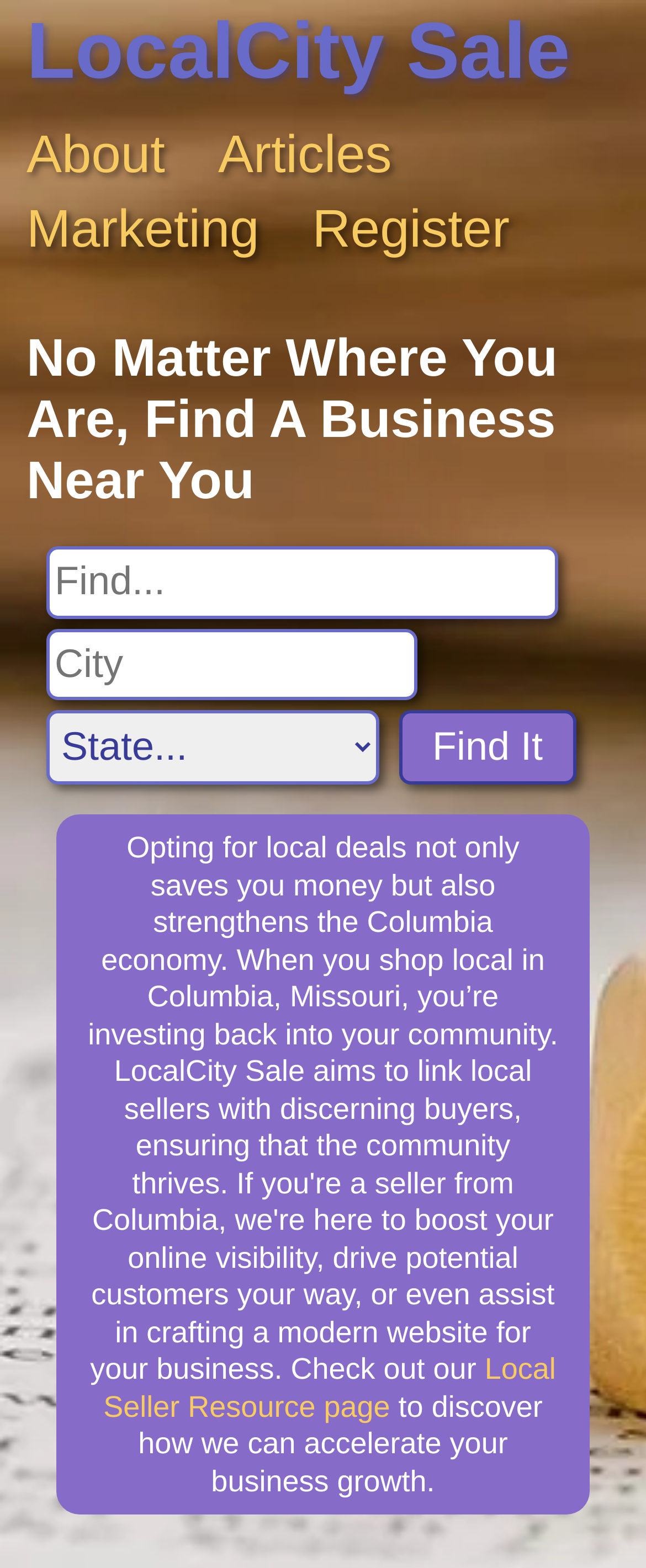Determine the bounding box coordinates of the region to click in order to accomplish the following instruction: "Visit the Local Seller Resource page". Provide the coordinates as four float numbers between 0 and 1, specifically [left, top, right, bottom].

[0.16, 0.863, 0.86, 0.908]